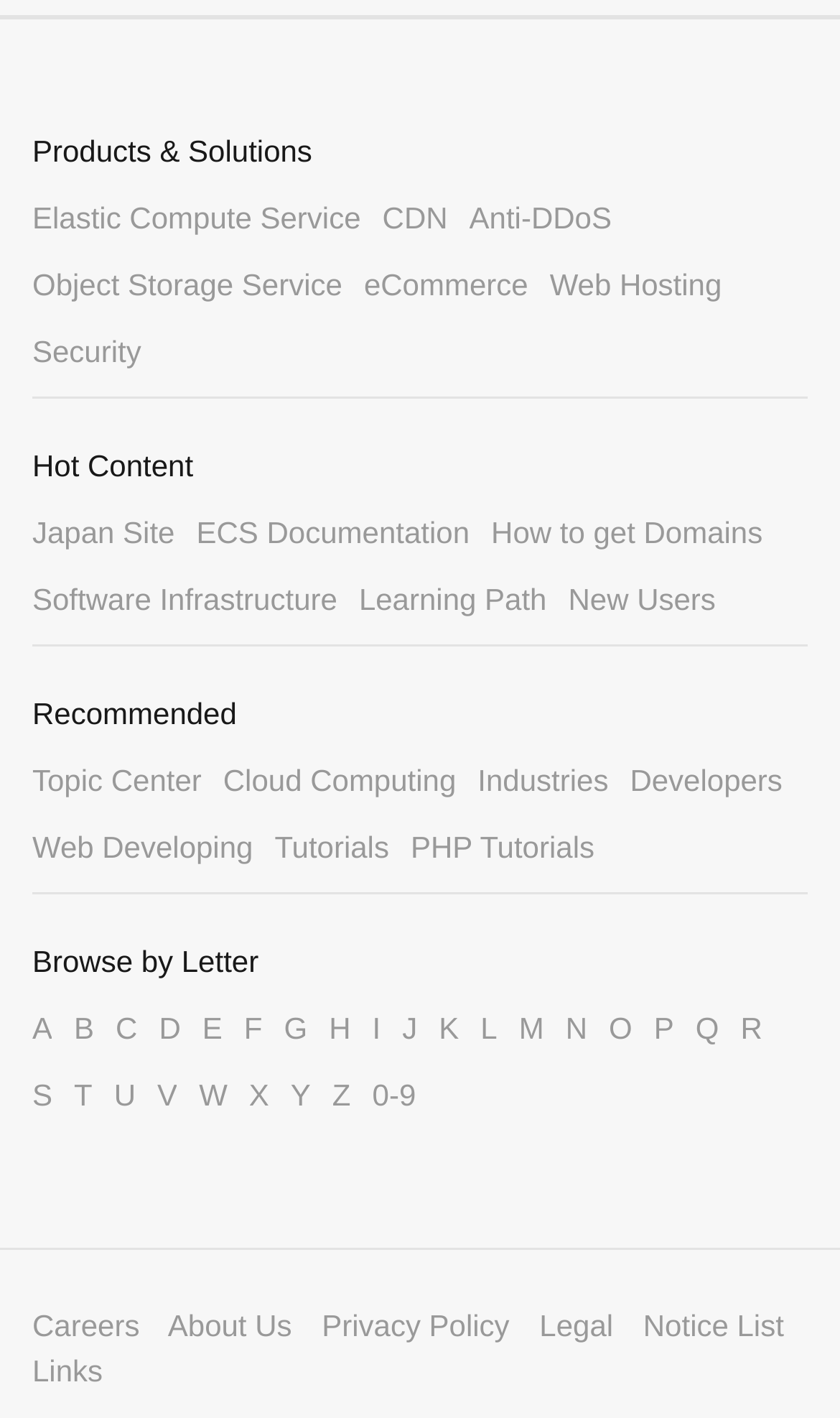Please reply to the following question with a single word or a short phrase:
What is the purpose of the 'Hot Content' section?

To showcase popular content